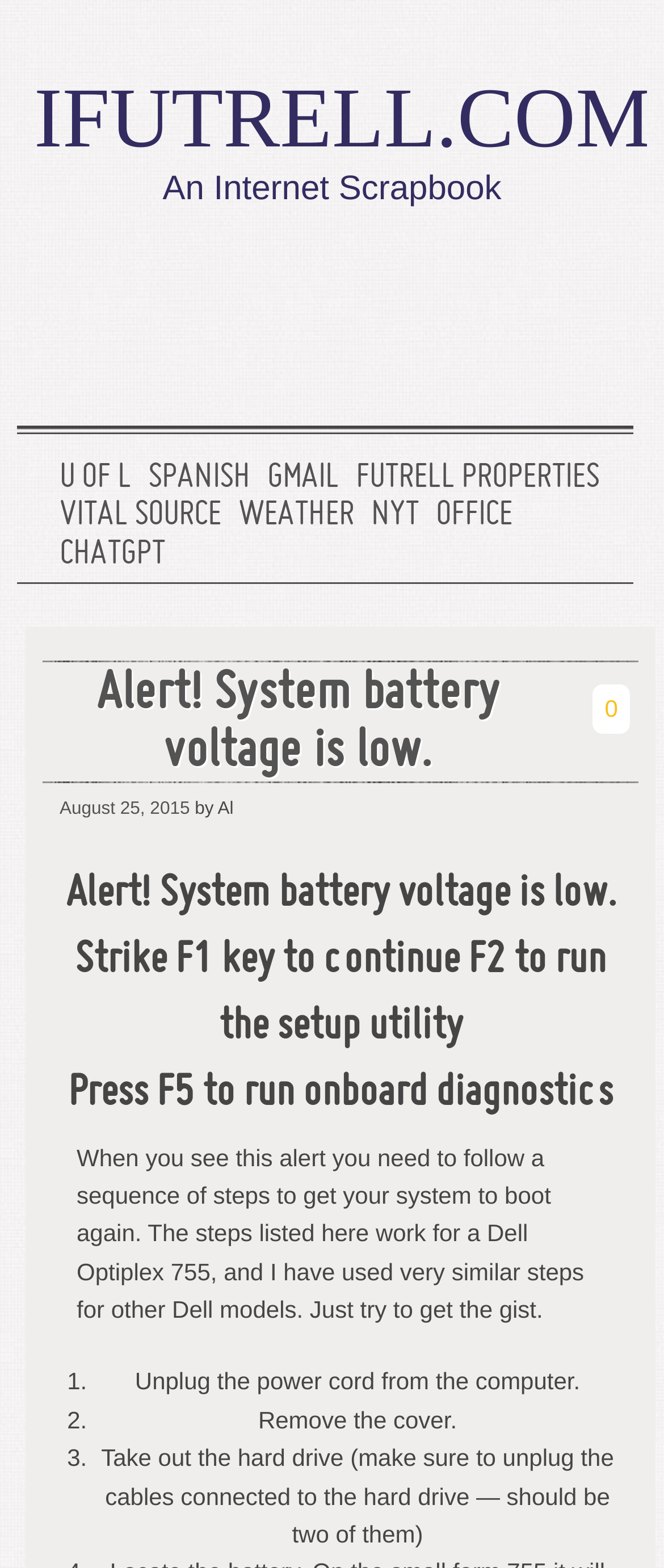Select the bounding box coordinates of the element I need to click to carry out the following instruction: "Click on IFUTRELL.COM".

[0.051, 0.045, 0.981, 0.105]